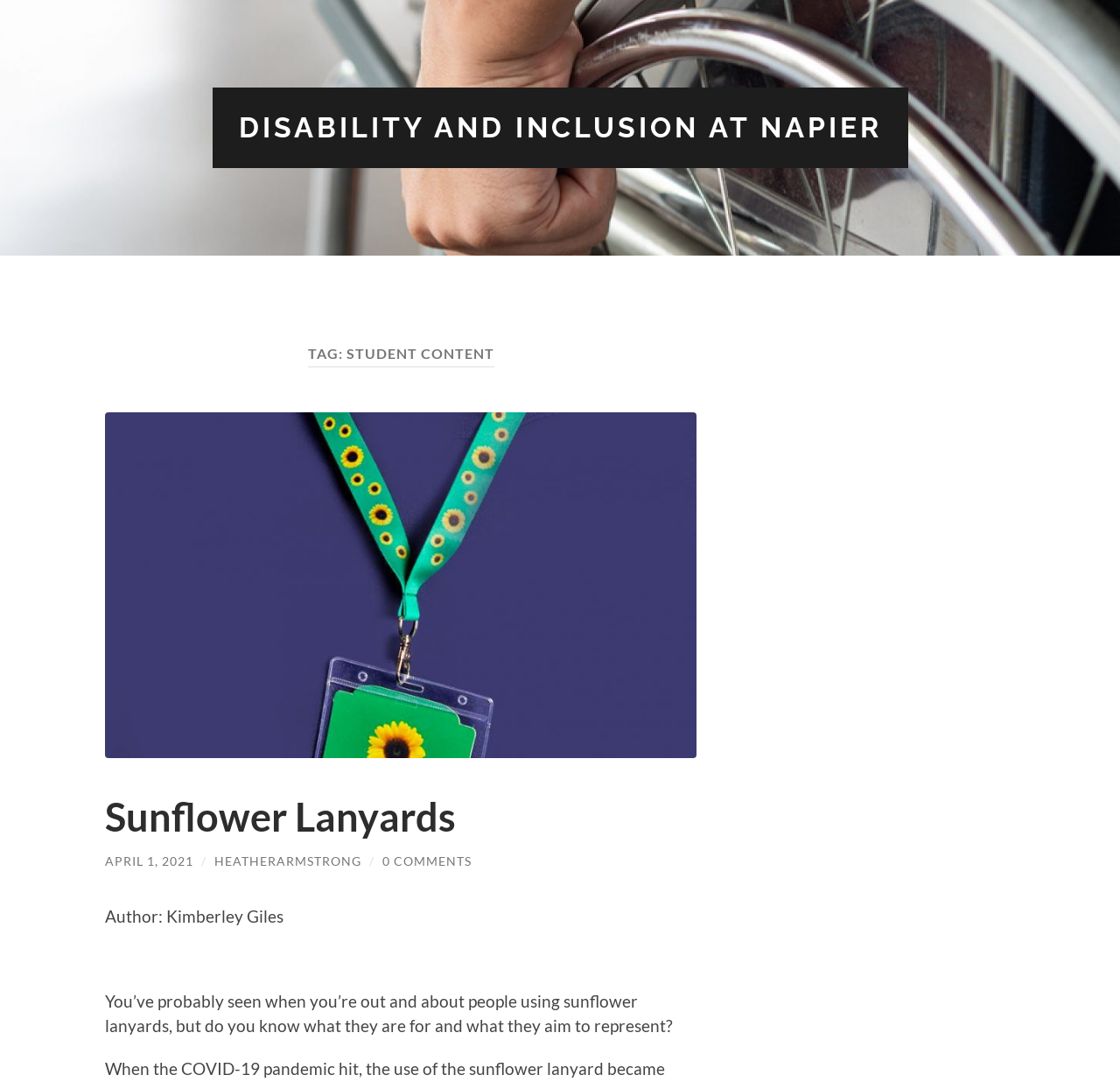What is the name of the lanyard shown in the image?
Please look at the screenshot and answer using one word or phrase.

Sunflower Lanyard